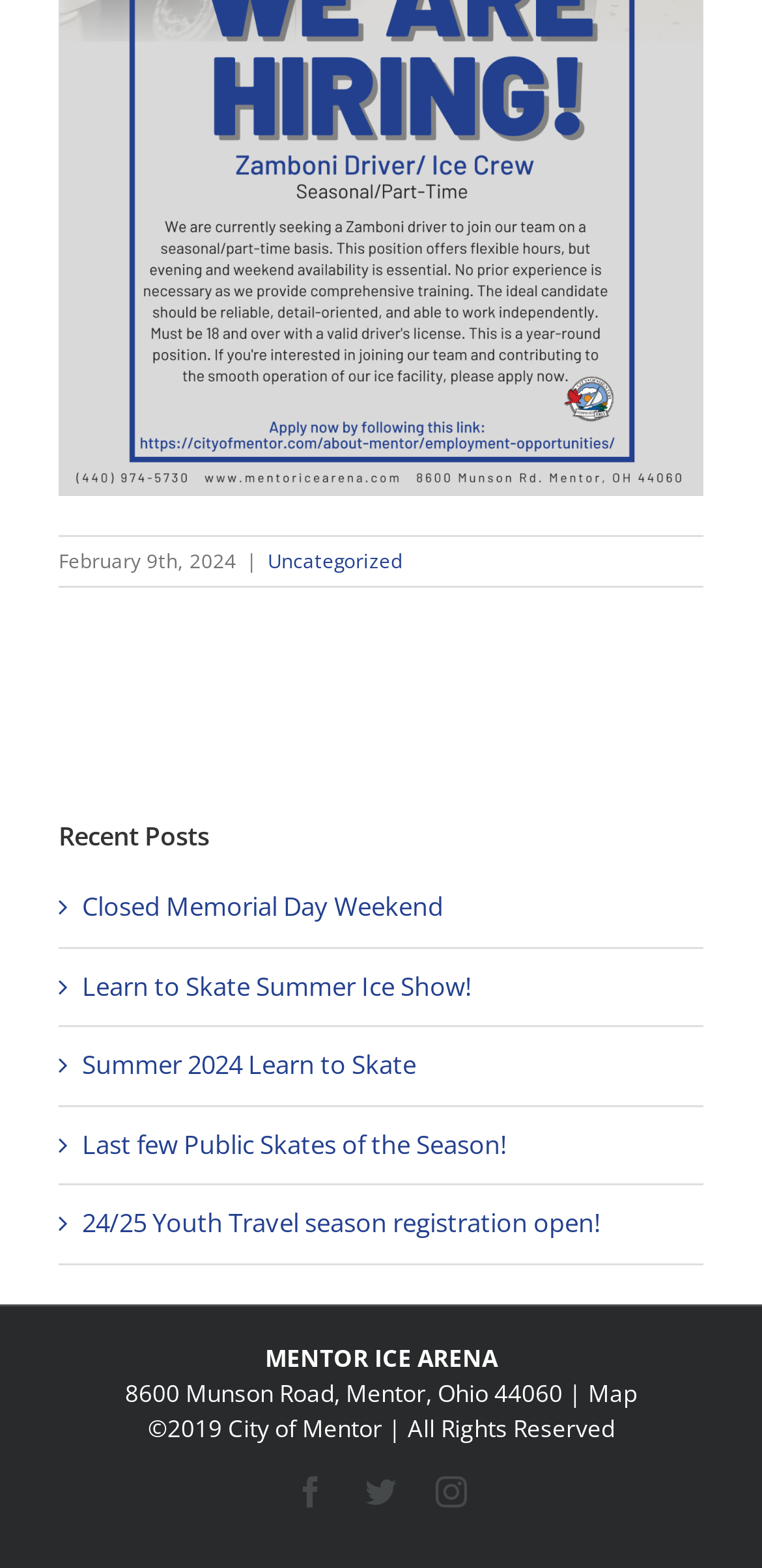Locate the bounding box coordinates of the clickable area needed to fulfill the instruction: "Follow on Facebook".

[0.387, 0.941, 0.428, 0.961]